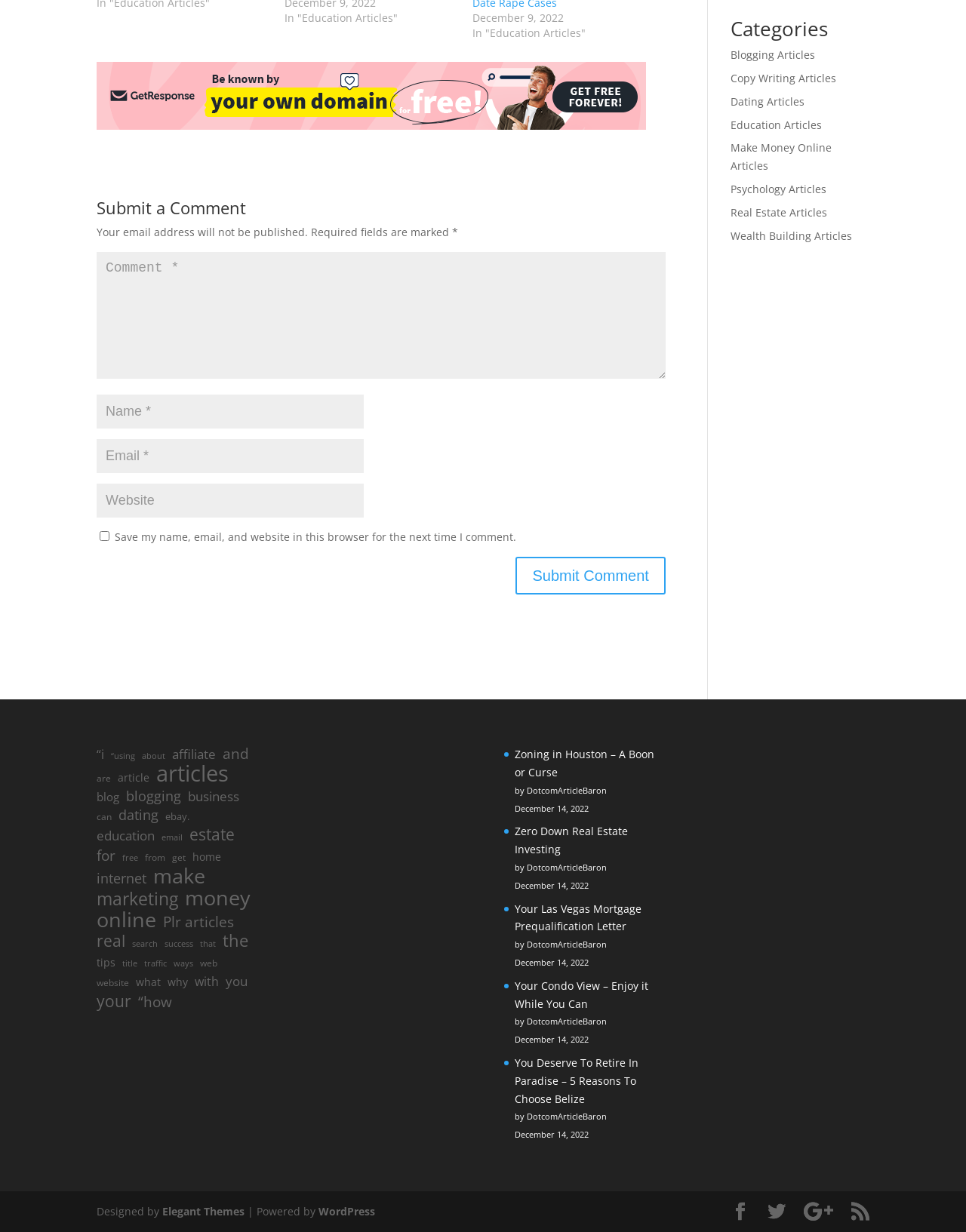Using the description "parent_node: Submit a Comment", locate and provide the bounding box of the UI element.

[0.1, 0.092, 0.669, 0.104]